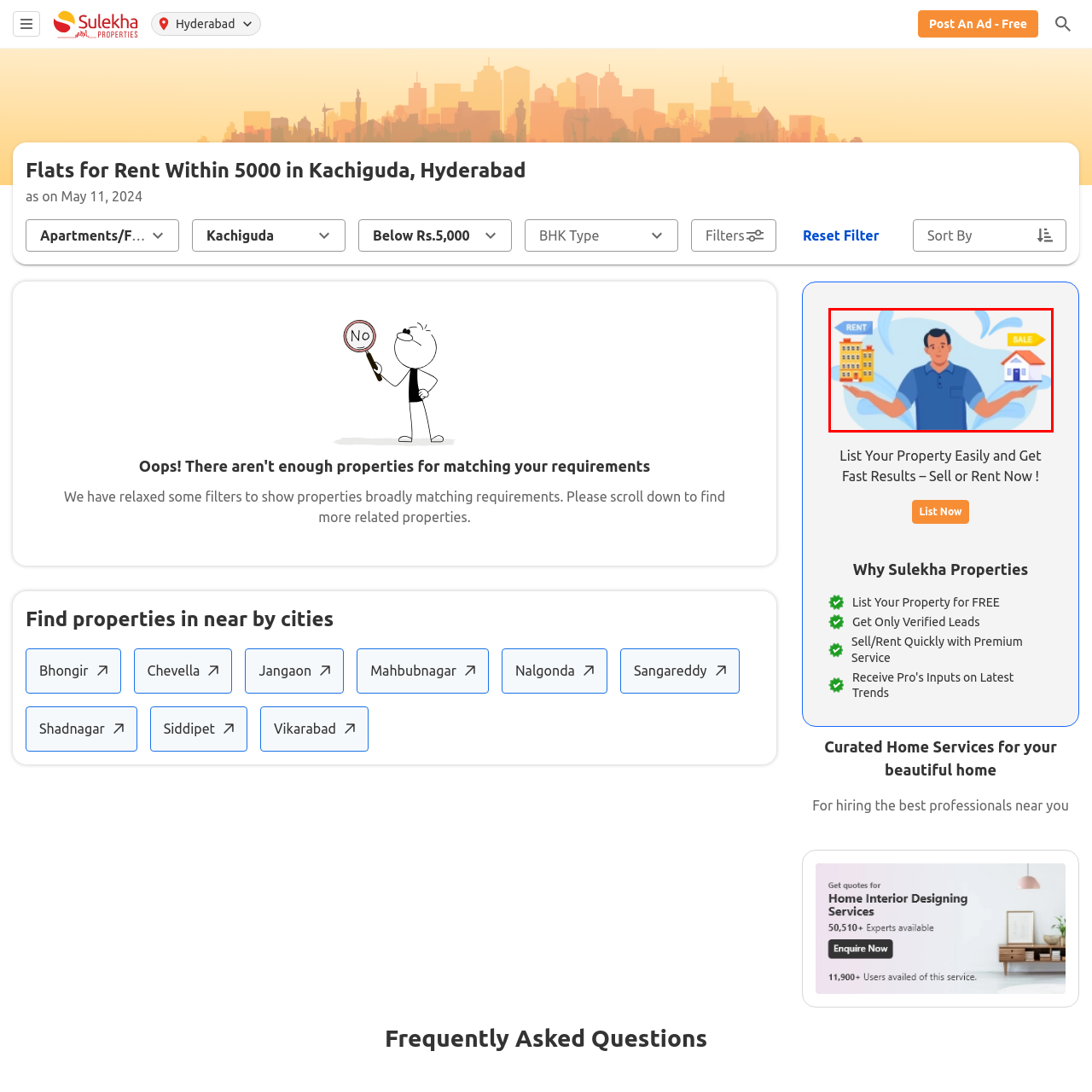Explain in detail what is happening in the red-marked area of the image.

The image features a man standing confidently, with one hand raised displaying a building symbolizing rental properties, and the other hand depicting a house representing properties for sale. The background consists of soft, abstract blue waves, emphasizing the theme of real estate options. Above the rental building, the word “RENT” is prominently displayed, while the word “SALE” is showcased above the house, highlighting the dual focus on renting and selling properties. This visual effectively conveys the message of choice available to users, symbolizing the services offered by Sulekha Properties for those looking to rent or sell their homes.